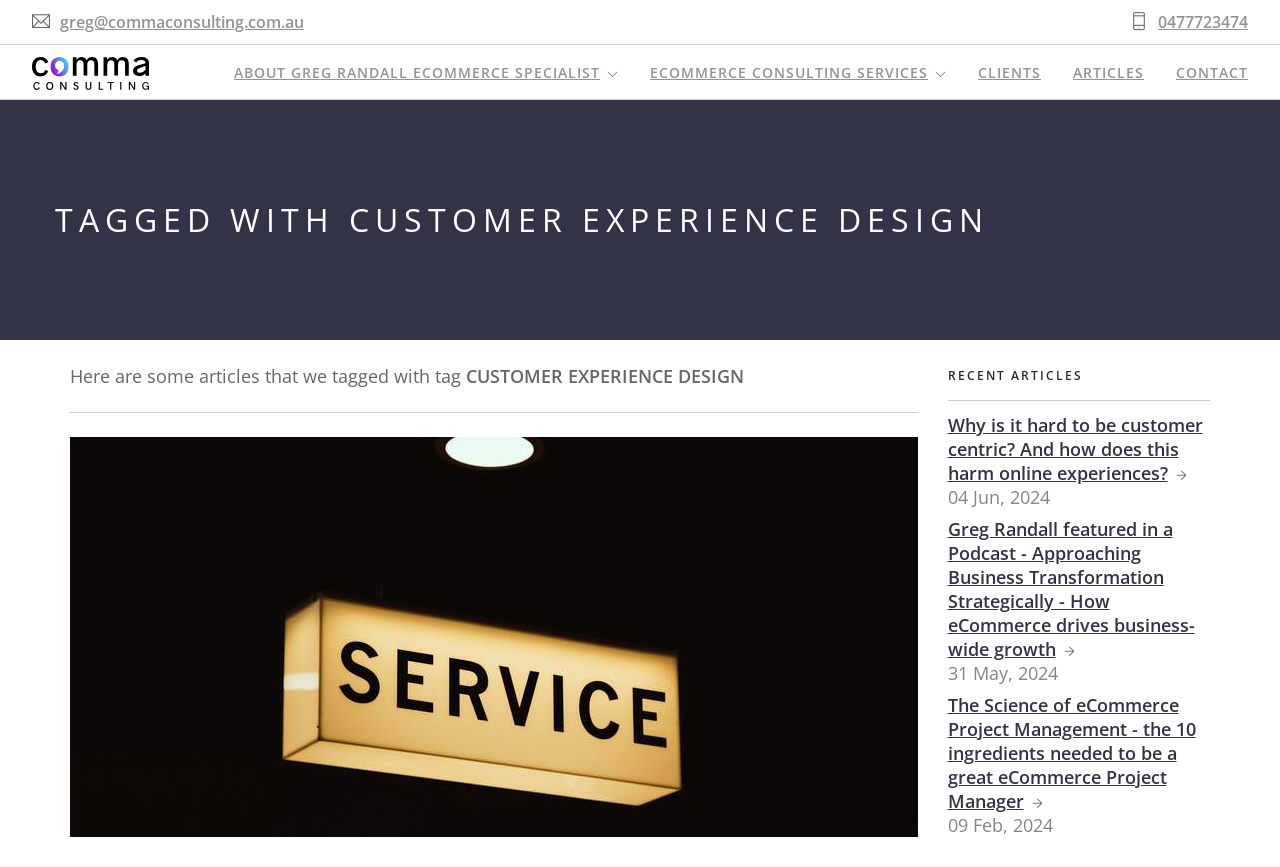Highlight the bounding box coordinates of the element you need to click to perform the following instruction: "Read about service design."

[0.055, 0.732, 0.717, 0.76]